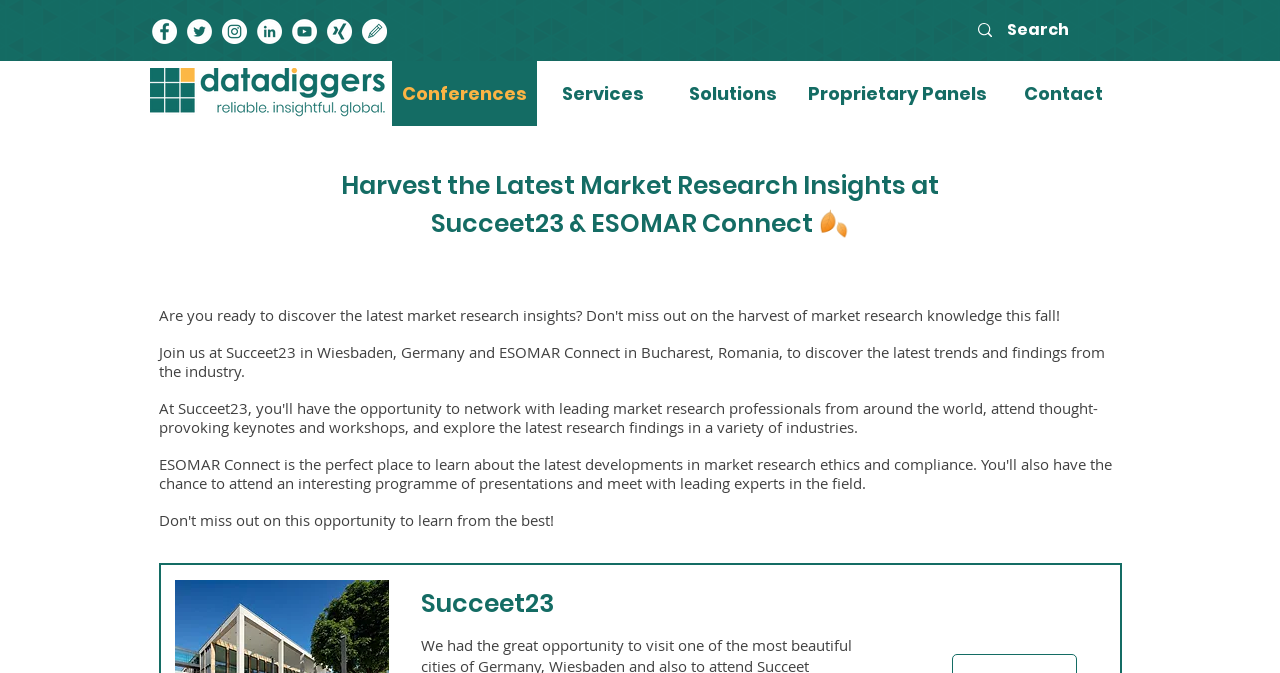Please provide the bounding box coordinates in the format (top-left x, top-left y, bottom-right x, bottom-right y). Remember, all values are floating point numbers between 0 and 1. What is the bounding box coordinate of the region described as: aria-label="Facebook"

[0.119, 0.028, 0.138, 0.065]